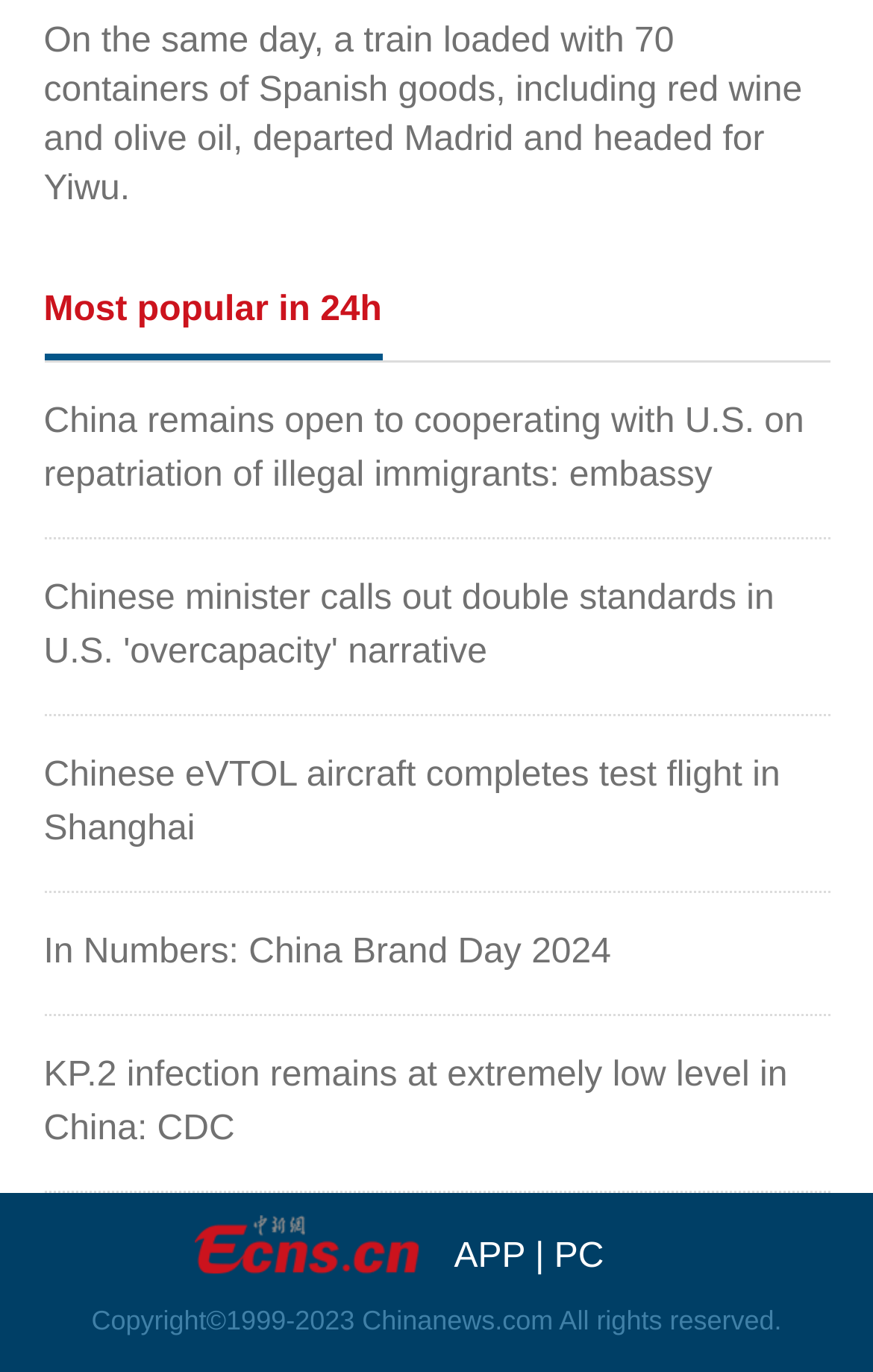Please provide a brief answer to the following inquiry using a single word or phrase:
What is the category of the news articles?

China news